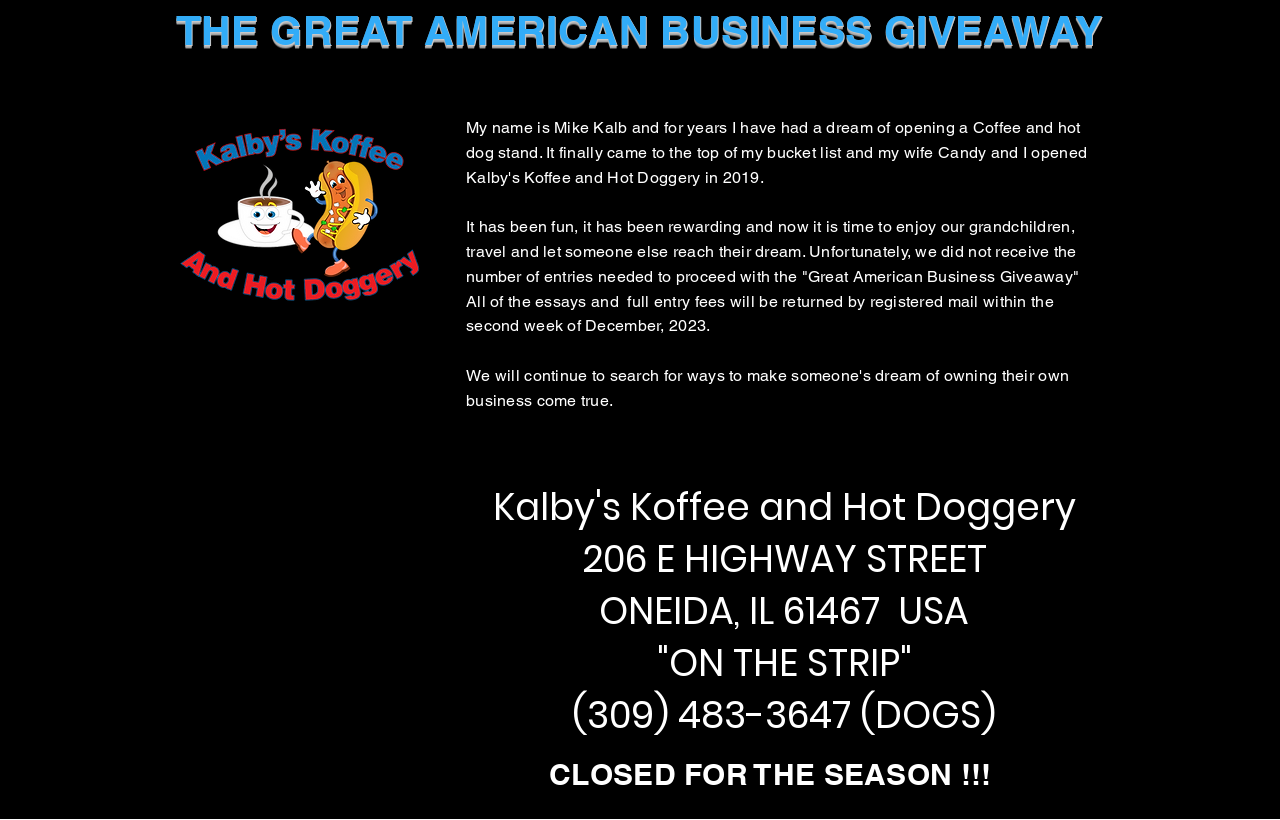What is the phone number of the business?
From the details in the image, provide a complete and detailed answer to the question.

I found the answer by looking at the static text element that contains the phone number, which is labeled as '(DOGS)'.